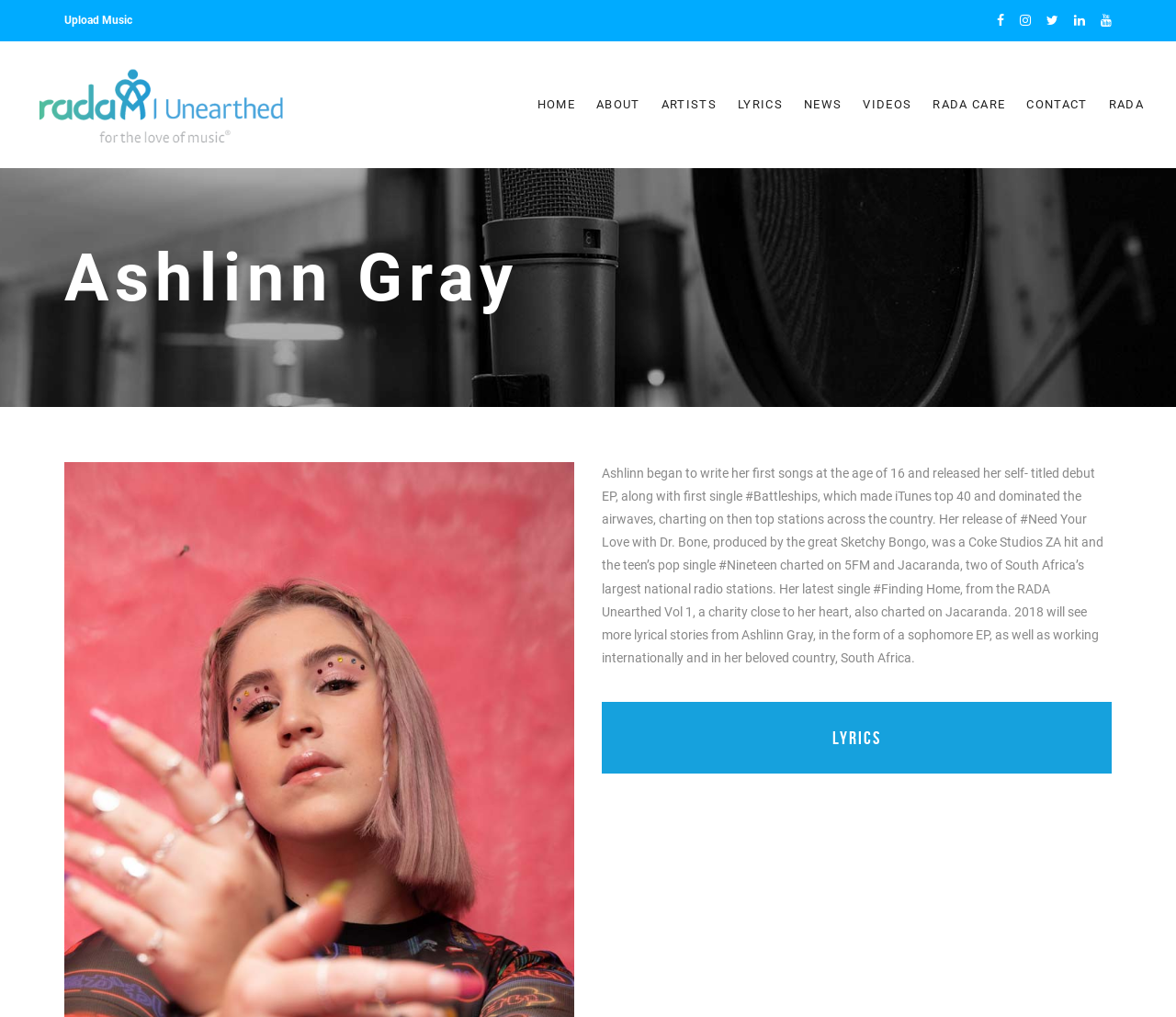Determine the bounding box coordinates of the clickable region to execute the instruction: "Read about RADA Unearthed". The coordinates should be four float numbers between 0 and 1, denoted as [left, top, right, bottom].

[0.031, 0.063, 0.243, 0.142]